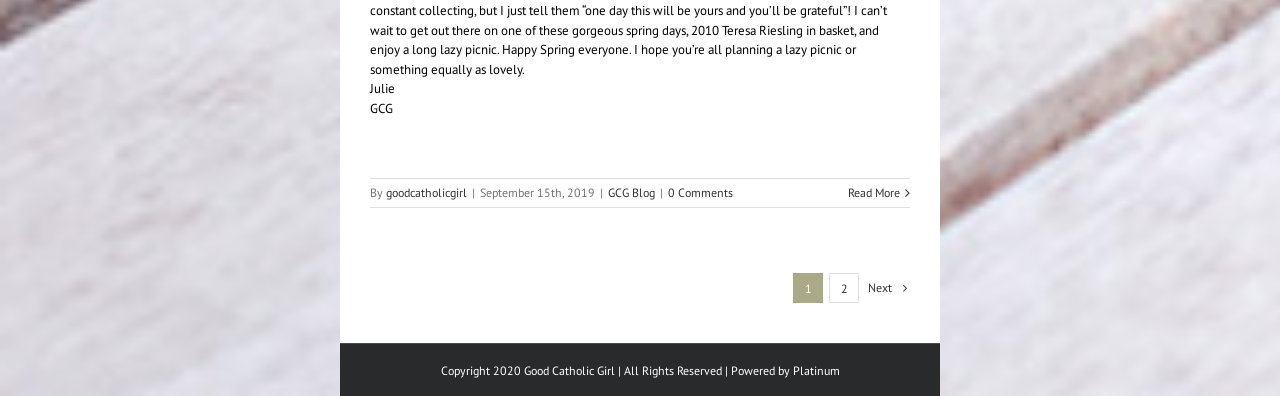What is the name of the blog?
Using the image, elaborate on the answer with as much detail as possible.

The name of the blog is mentioned in a link element, which says 'goodcatholicgirl'. This is likely the name of the blog, as it is a prominent element on the webpage.